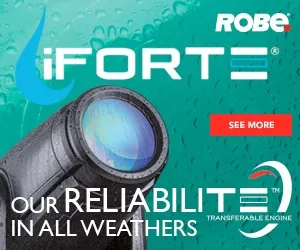What is the purpose of the call-to-action button?
Refer to the image and give a detailed response to the question.

The call-to-action button labeled 'SEE MORE' is prominently displayed alongside the brand name and product name, inviting viewers to explore further details about the product and its capabilities.